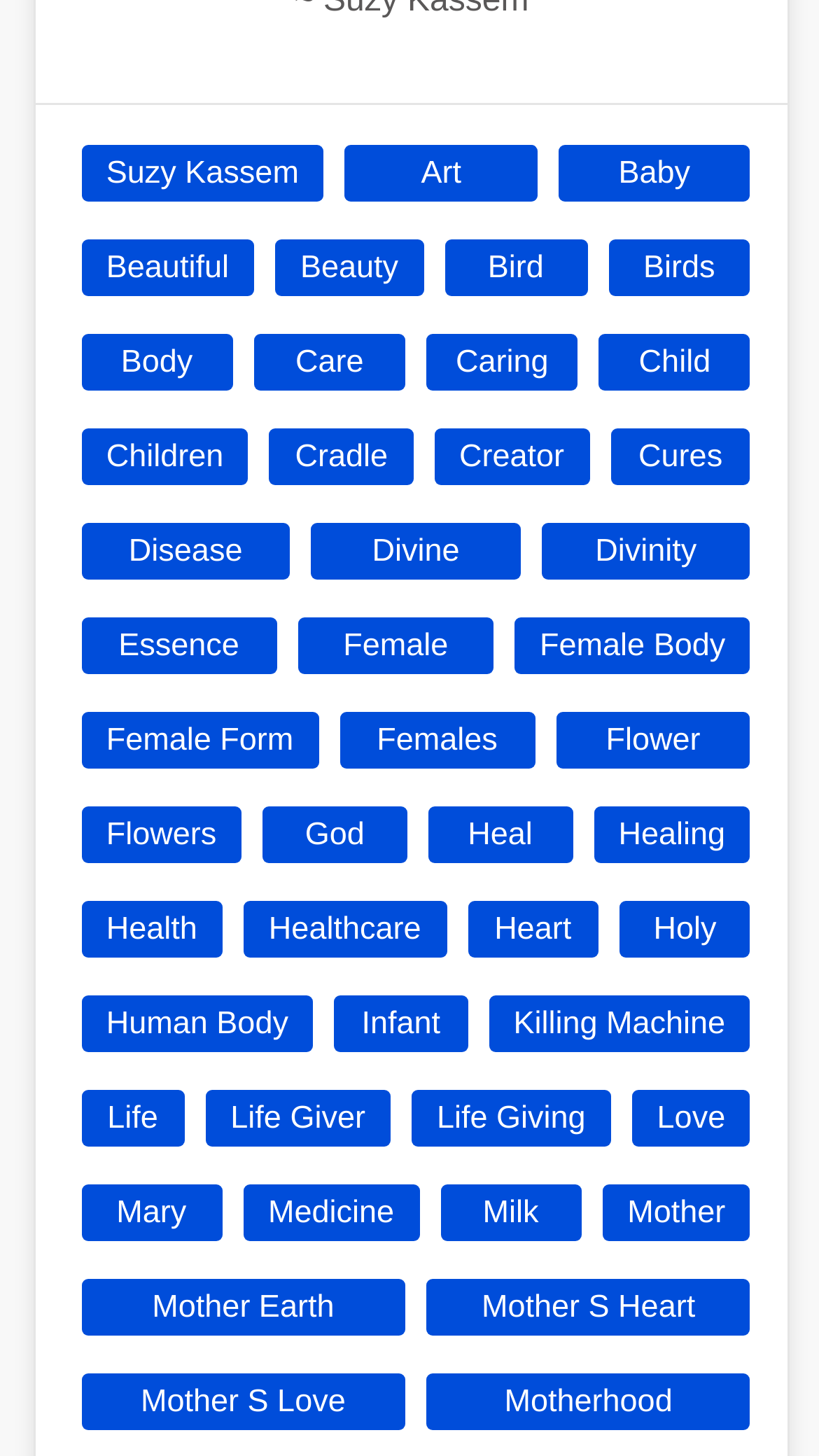Please locate the bounding box coordinates of the region I need to click to follow this instruction: "Click on the link 'Life'".

[0.099, 0.749, 0.225, 0.788]